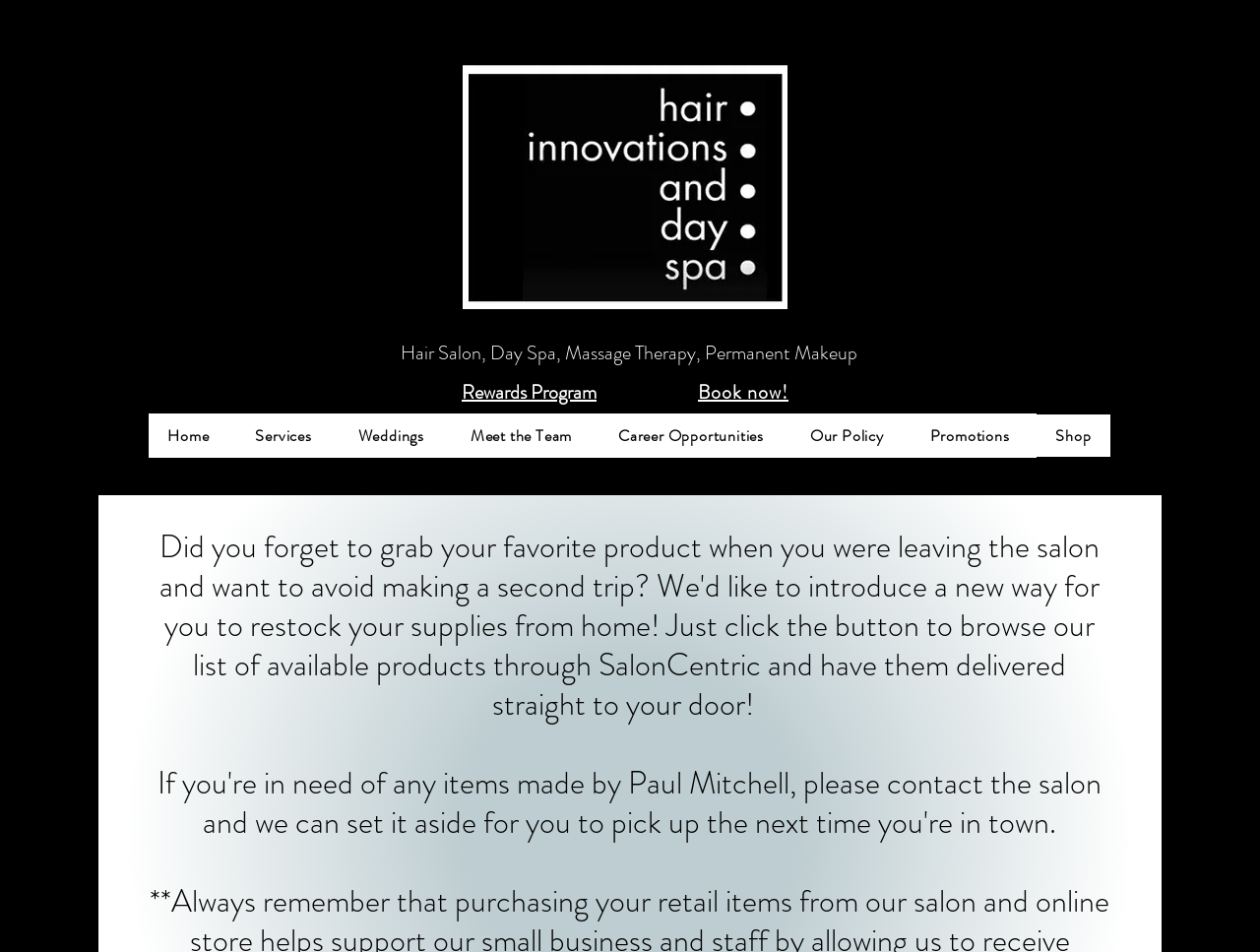Specify the bounding box coordinates of the area to click in order to follow the given instruction: "Click the Rewards Program button."

[0.356, 0.391, 0.484, 0.432]